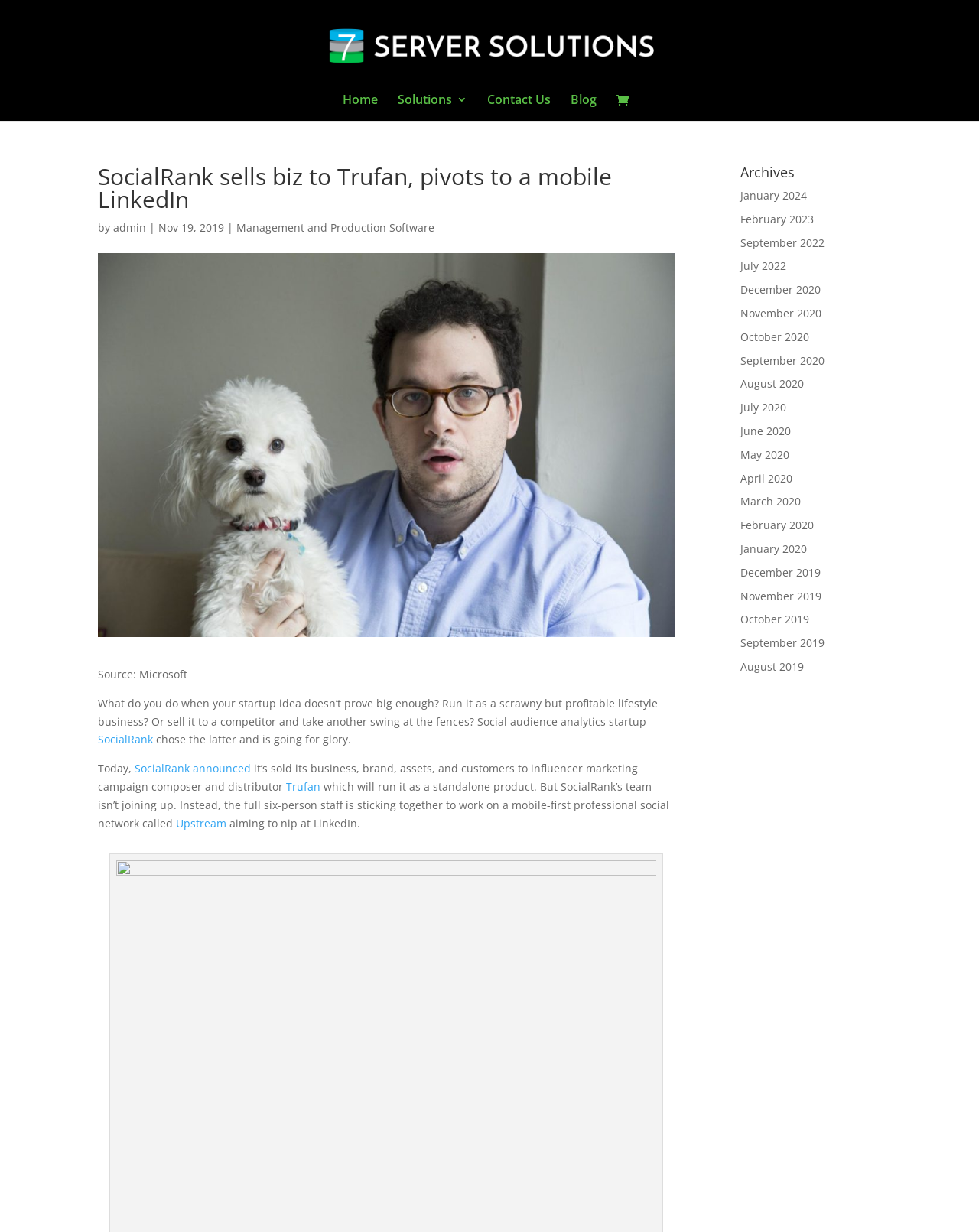What is the name of the mobile-first professional social network that SocialRank's team is working on?
Please use the image to deliver a detailed and complete answer.

According to the article, SocialRank's team is sticking together to work on a mobile-first professional social network called Upstream, aiming to nip at LinkedIn.